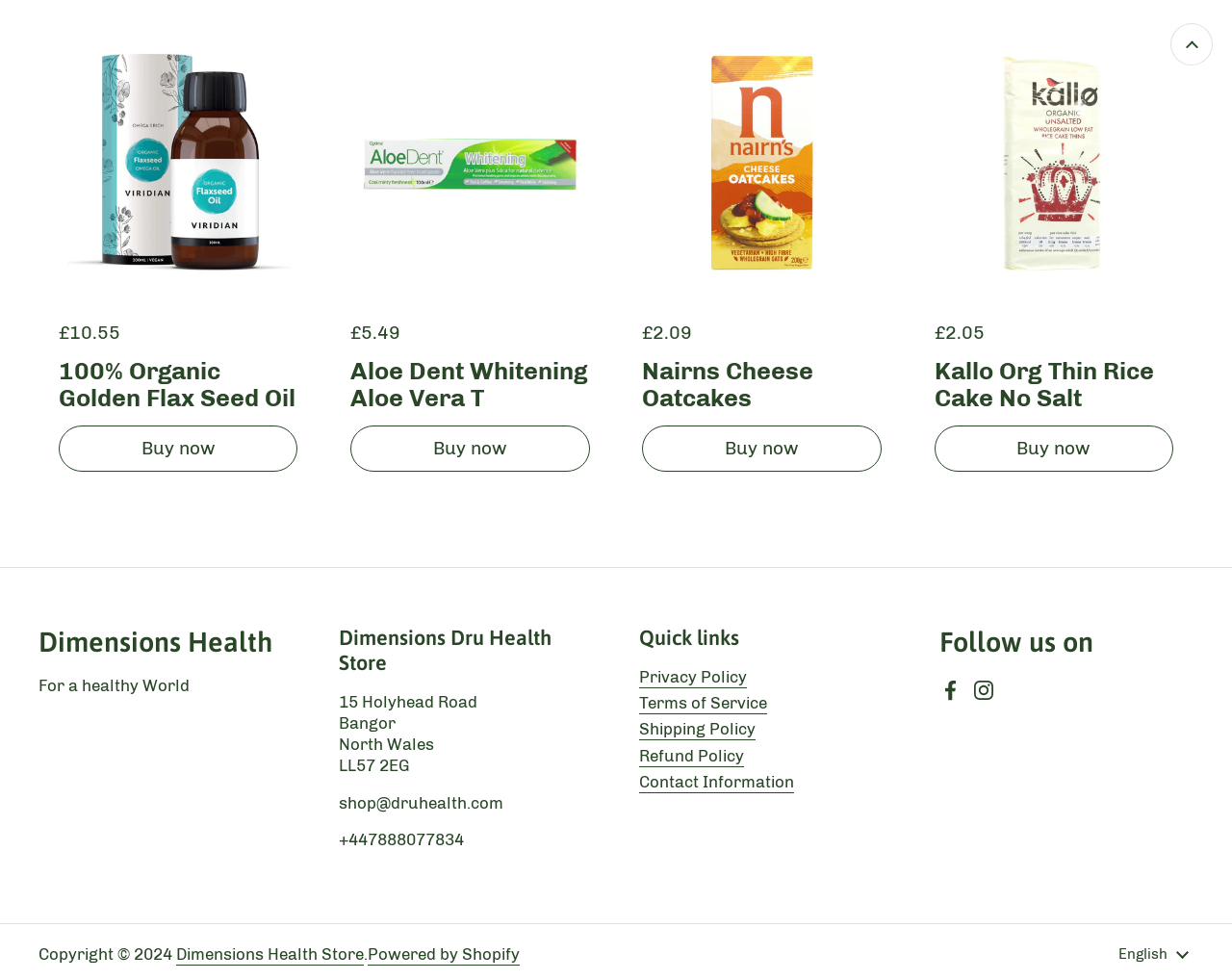Show the bounding box coordinates for the element that needs to be clicked to execute the following instruction: "Change language". Provide the coordinates in the form of four float numbers between 0 and 1, i.e., [left, top, right, bottom].

[0.908, 0.964, 0.965, 0.983]